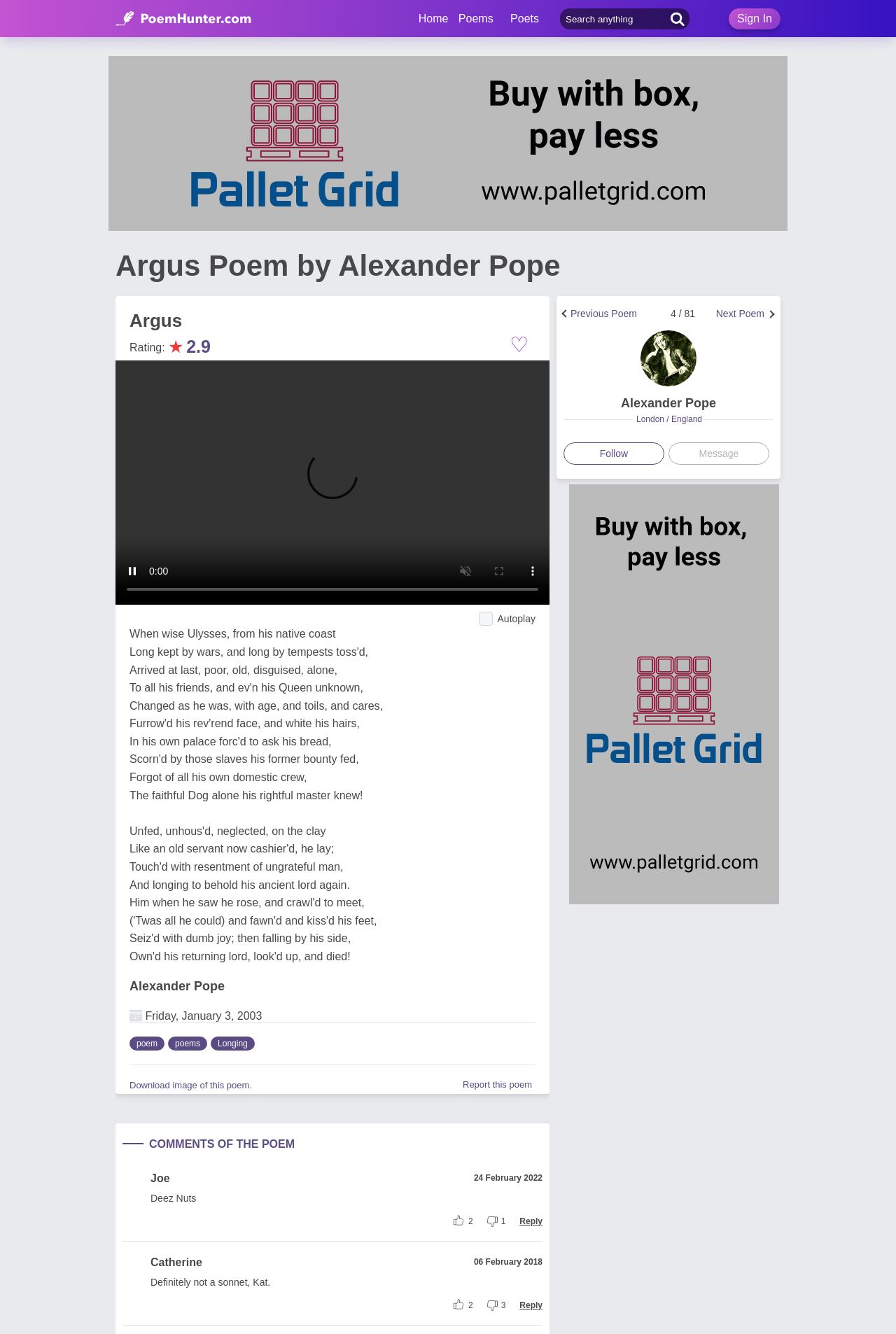Please identify the bounding box coordinates of the element on the webpage that should be clicked to follow this instruction: "Search for a poem". The bounding box coordinates should be given as four float numbers between 0 and 1, formatted as [left, top, right, bottom].

[0.625, 0.006, 0.77, 0.022]